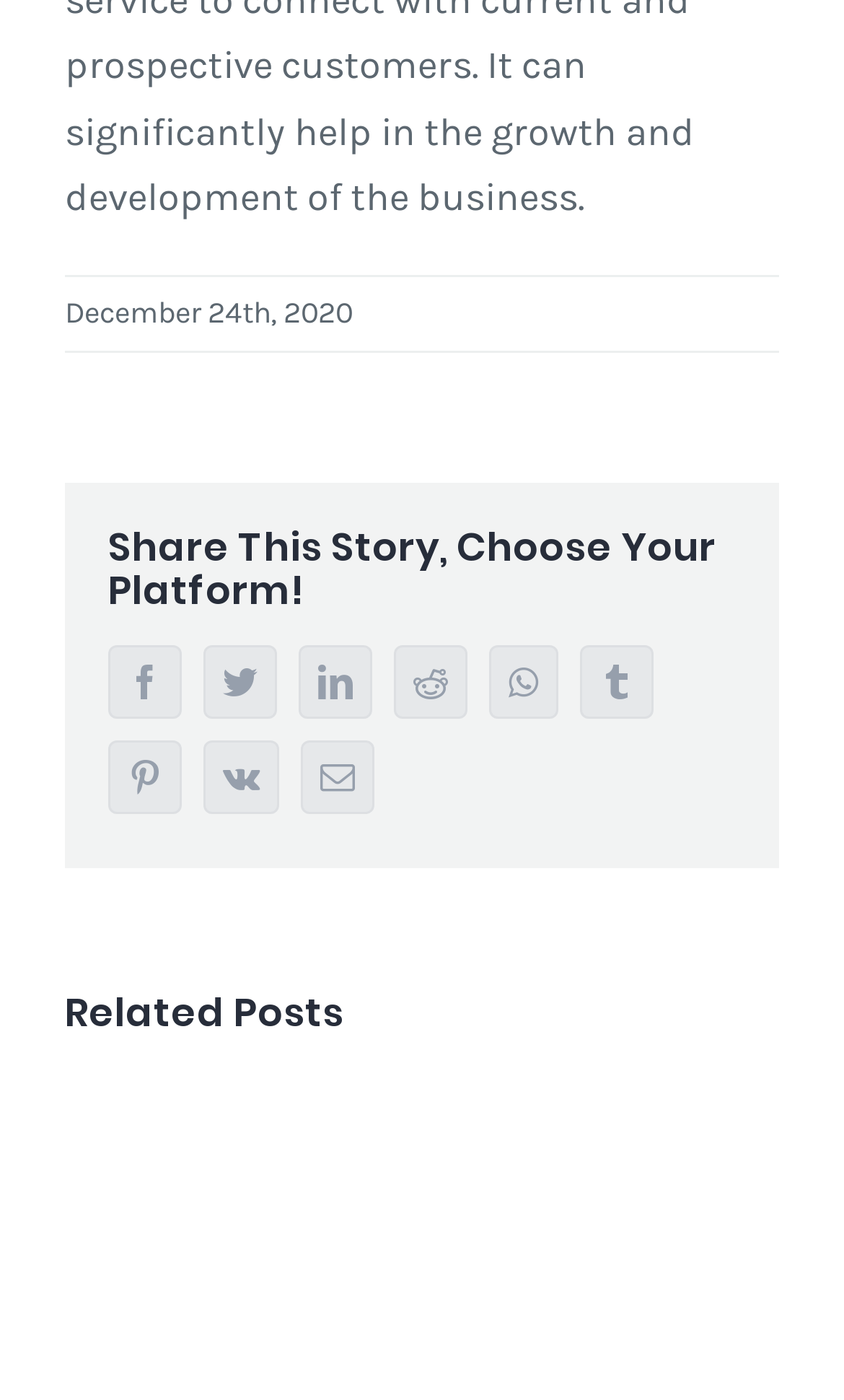Show the bounding box coordinates for the element that needs to be clicked to execute the following instruction: "Go to My account". Provide the coordinates in the form of four float numbers between 0 and 1, i.e., [left, top, right, bottom].

None